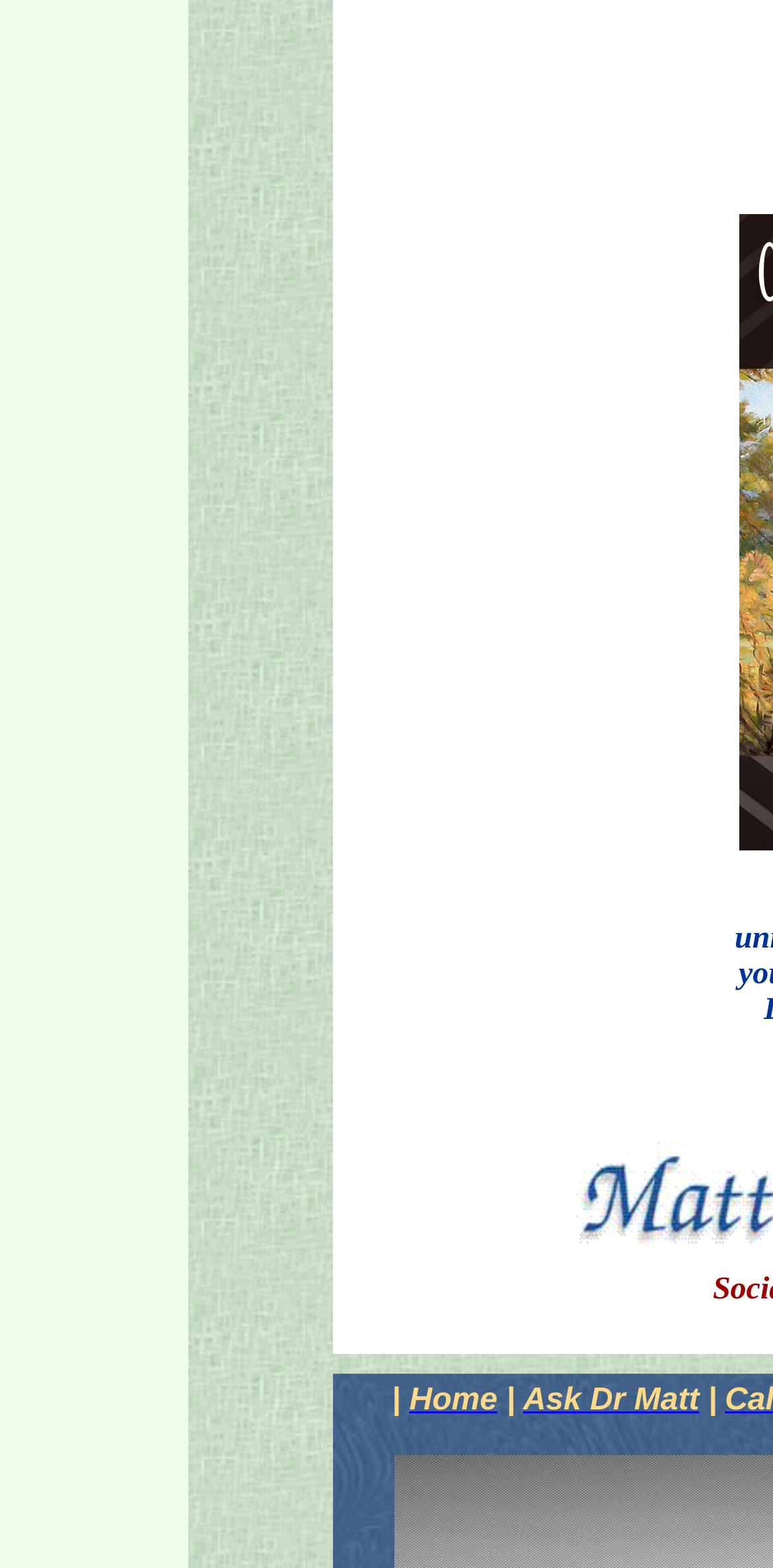Calculate the bounding box coordinates of the UI element given the description: "Home".

[0.53, 0.882, 0.644, 0.904]